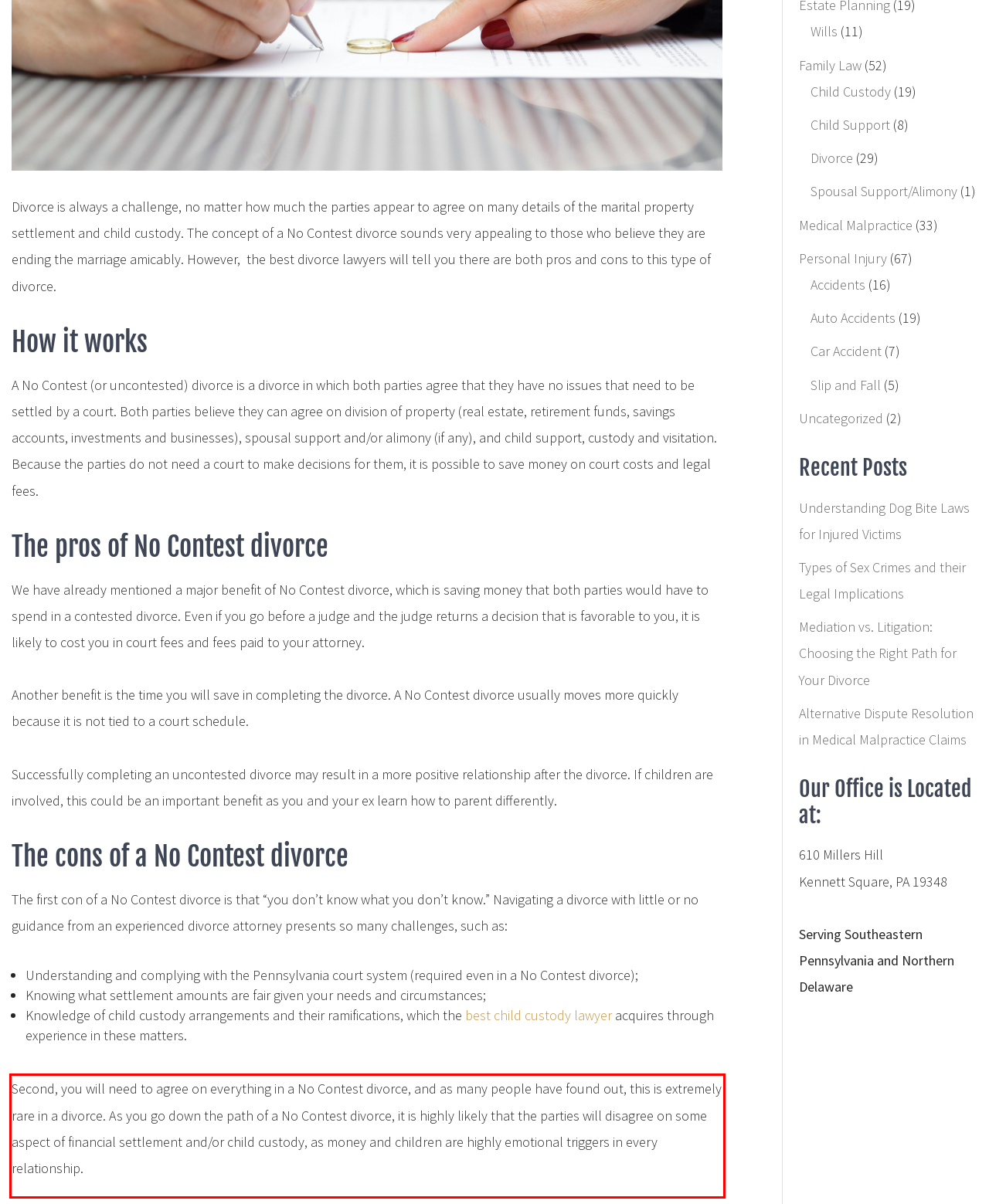You are given a screenshot of a webpage with a UI element highlighted by a red bounding box. Please perform OCR on the text content within this red bounding box.

Second, you will need to agree on everything in a No Contest divorce, and as many people have found out, this is extremely rare in a divorce. As you go down the path of a No Contest divorce, it is highly likely that the parties will disagree on some aspect of financial settlement and/or child custody, as money and children are highly emotional triggers in every relationship.